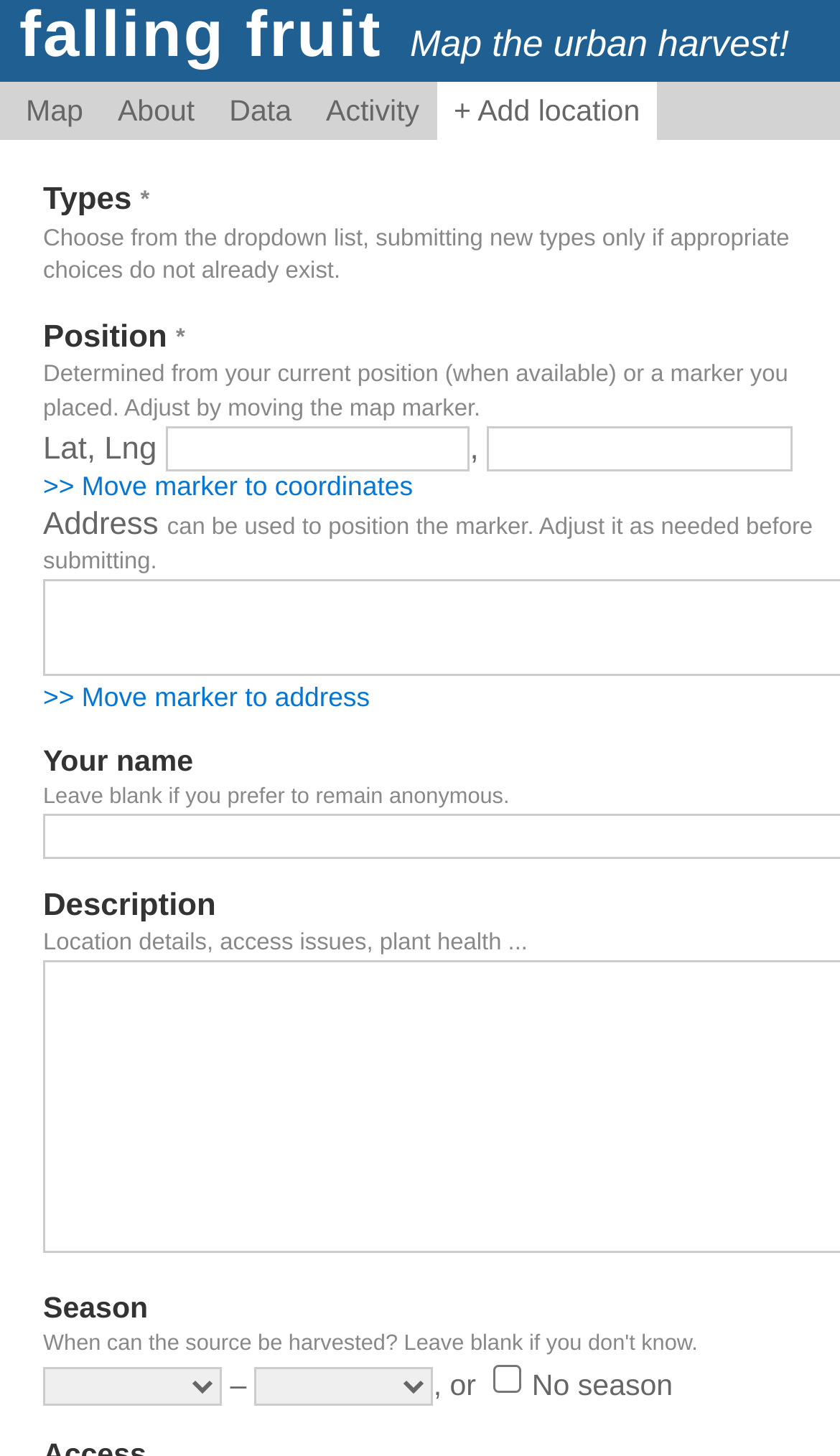What is the purpose of this webpage?
Please provide a single word or phrase as your answer based on the image.

Map urban harvest